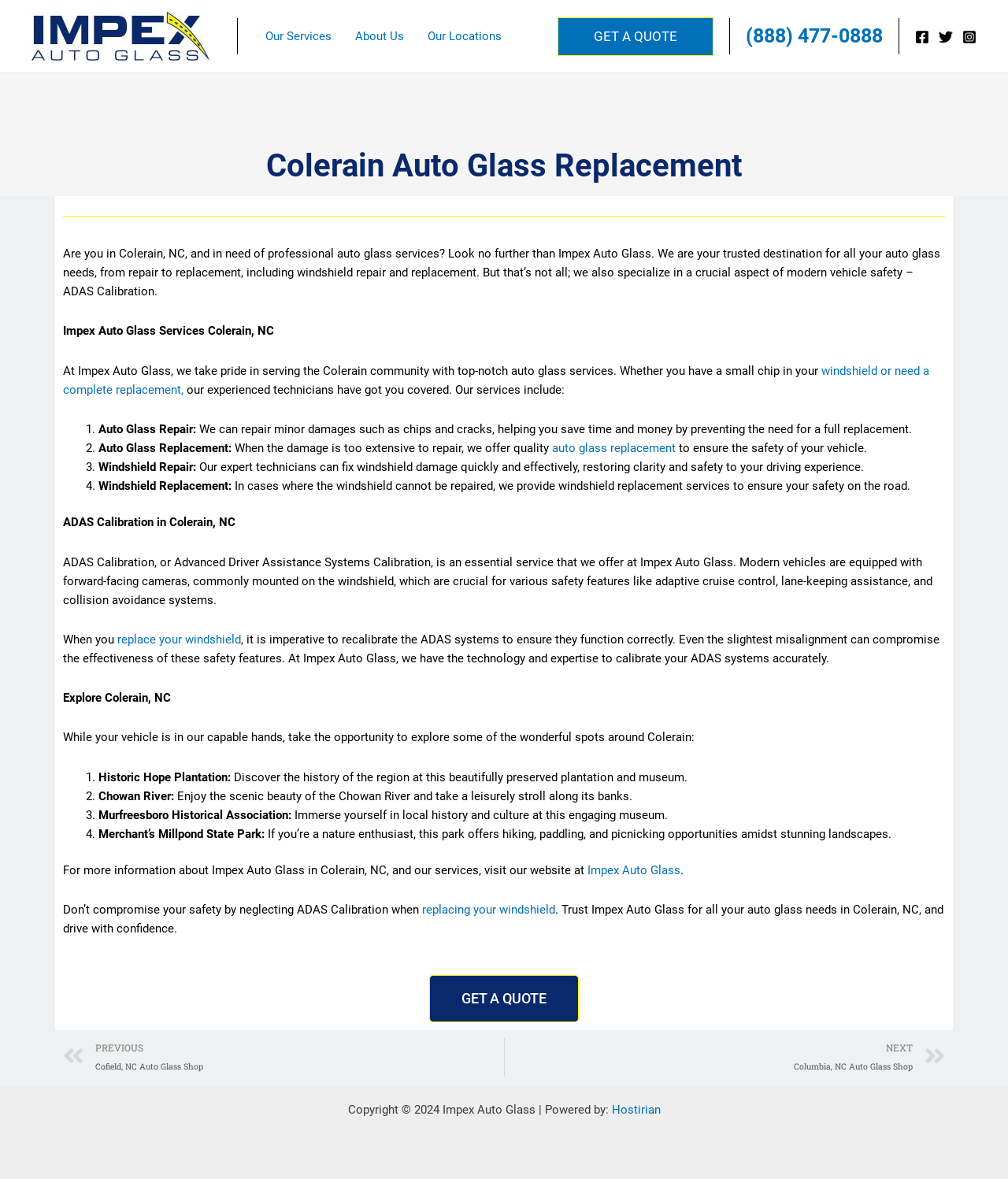Provide a brief response to the question below using one word or phrase:
What services does Impex Auto Glass offer?

Auto Glass Repair, Auto Glass Replacement, Windshield Repair, Windshield Replacement, ADAS Calibration